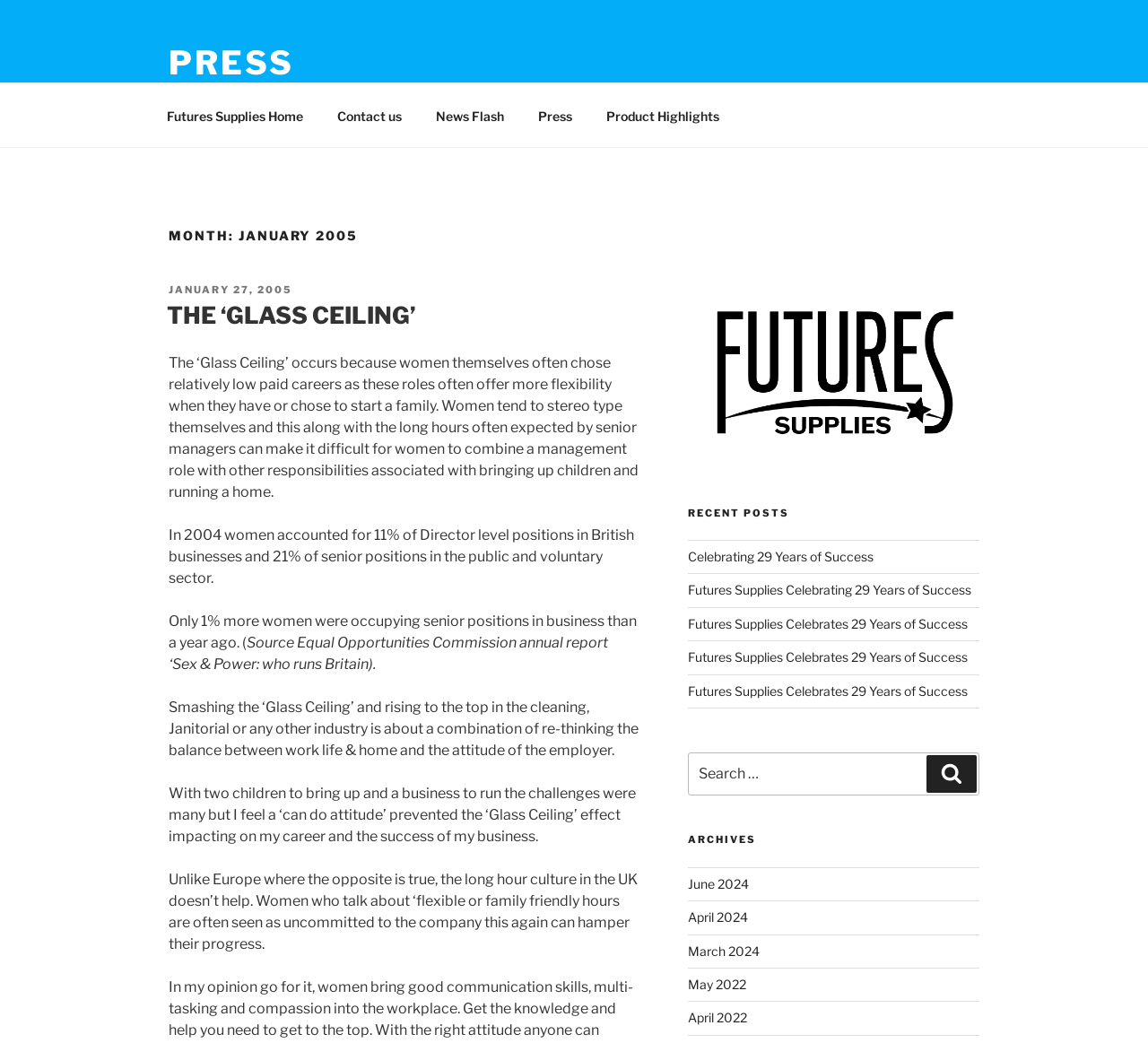Indicate the bounding box coordinates of the element that needs to be clicked to satisfy the following instruction: "Go to 'Futures Supplies Home'". The coordinates should be four float numbers between 0 and 1, i.e., [left, top, right, bottom].

[0.131, 0.09, 0.277, 0.132]